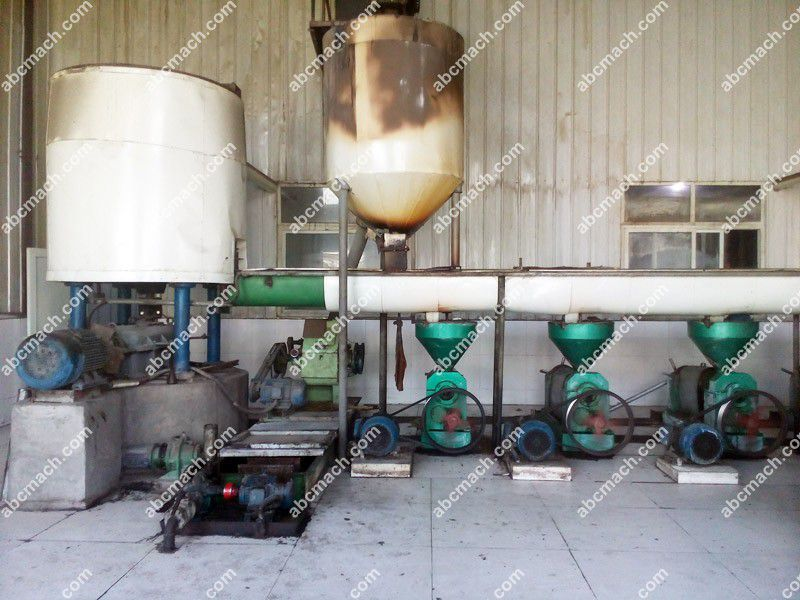Give a one-word or one-phrase response to the question: 
What is the purpose of the robust bases with visible motors?

To support extraction units